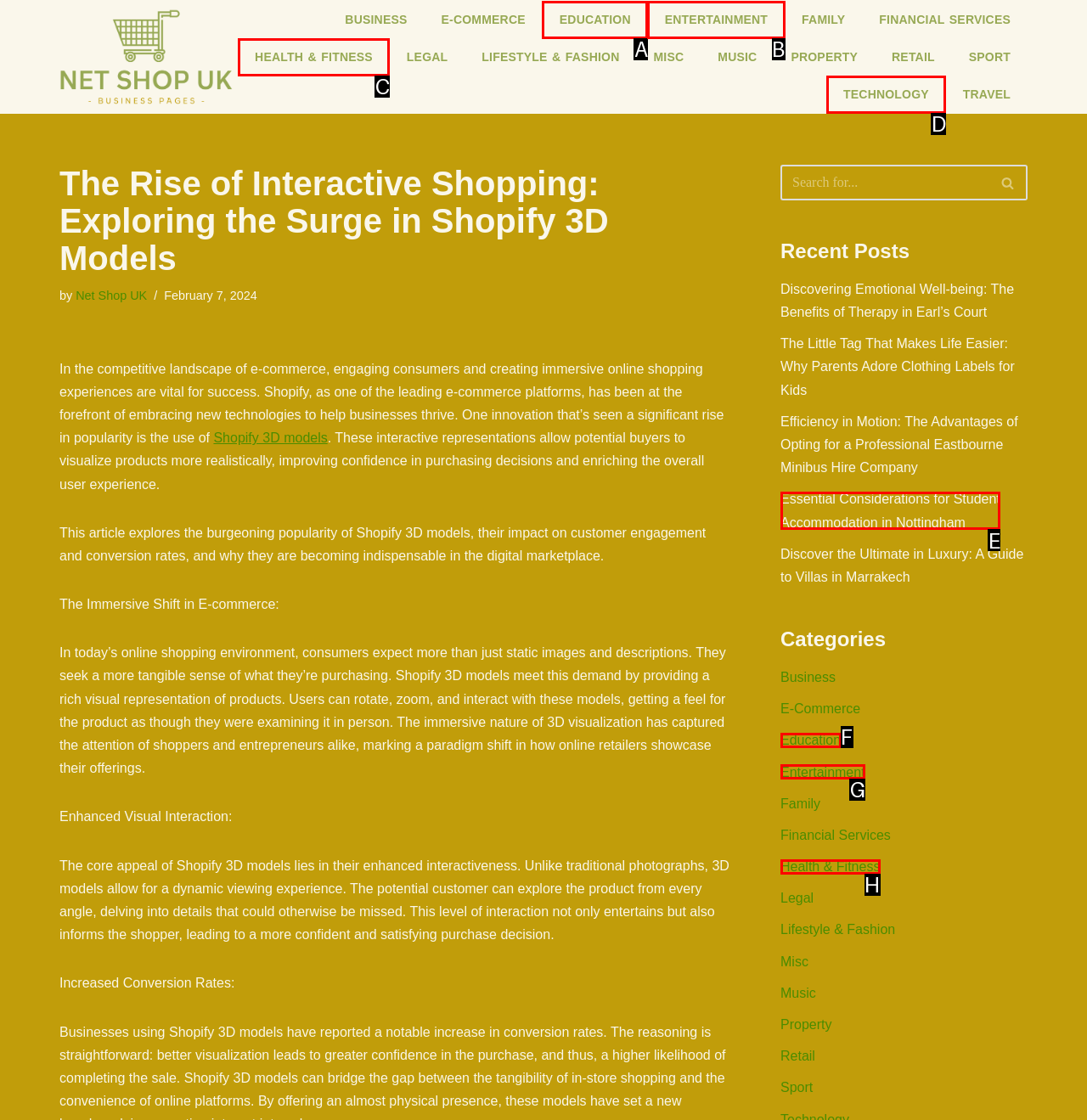Identify the HTML element that best fits the description: Health & Fitness. Respond with the letter of the corresponding element.

C